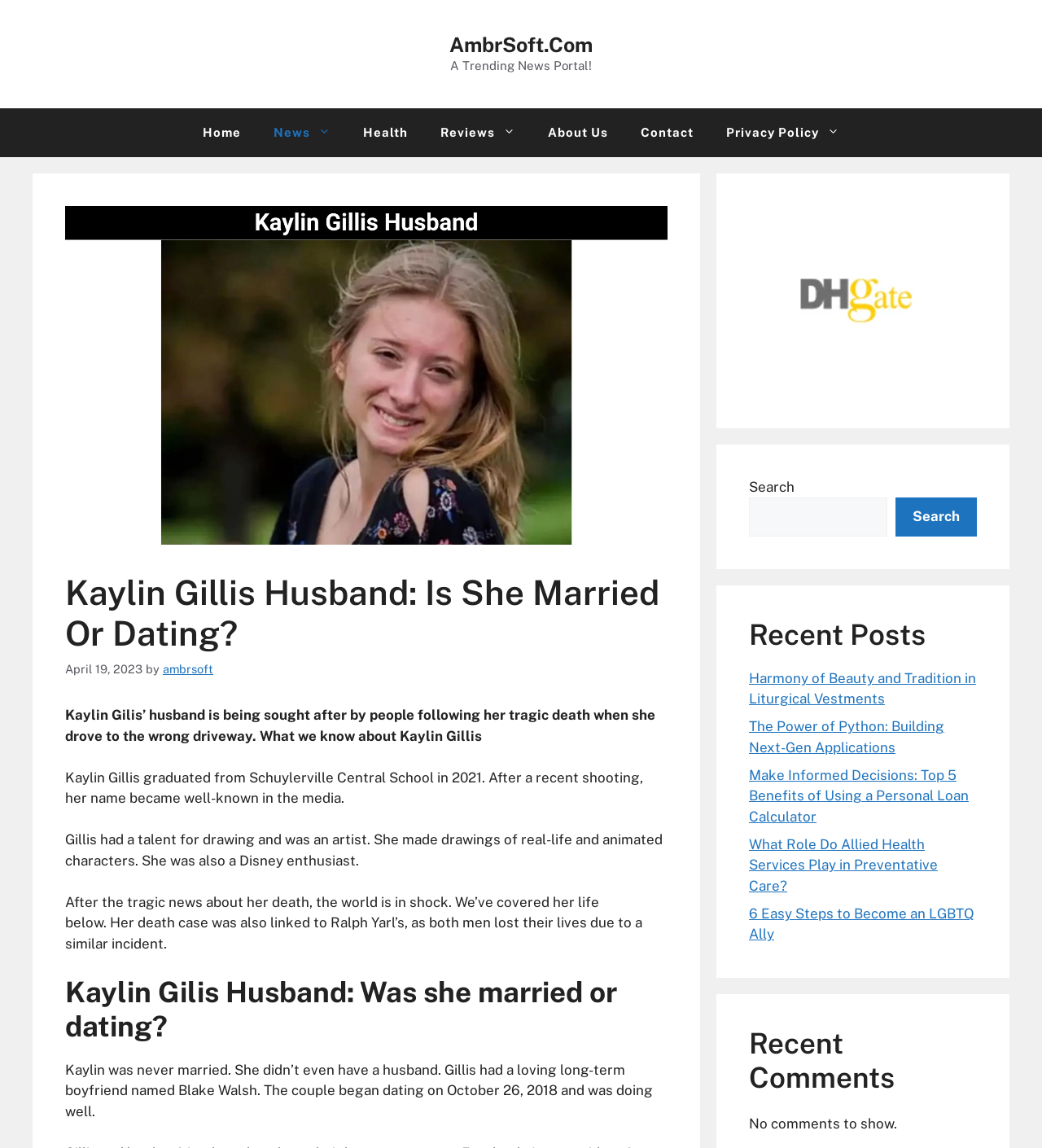What is the name of Kaylin Gillis' boyfriend?
Give a comprehensive and detailed explanation for the question.

According to the webpage, Kaylin Gillis had a loving long-term boyfriend named Blake Walsh. The couple began dating on October 26, 2018.